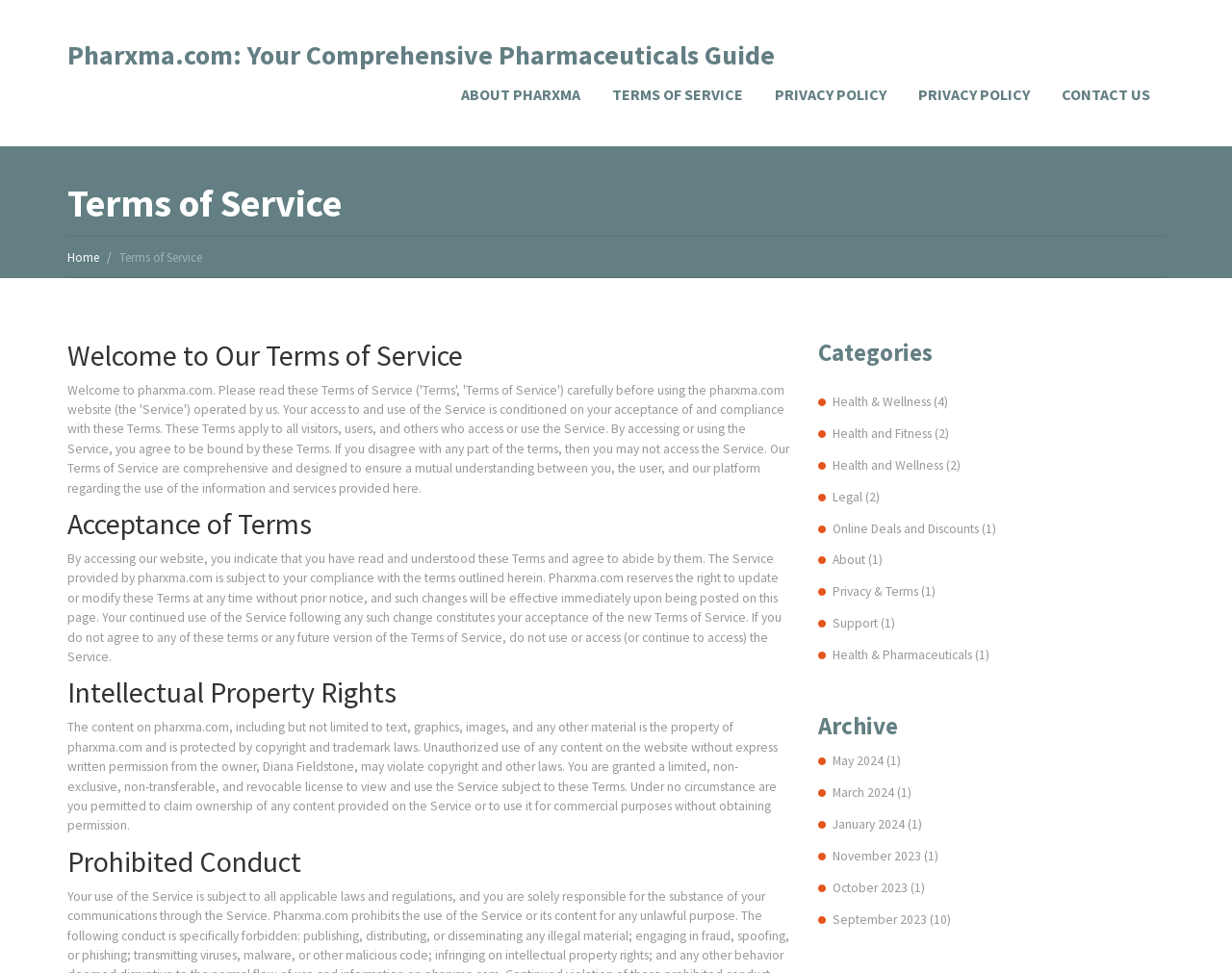Determine the bounding box coordinates of the region that needs to be clicked to achieve the task: "Read the Archive section".

[0.664, 0.732, 0.945, 0.759]